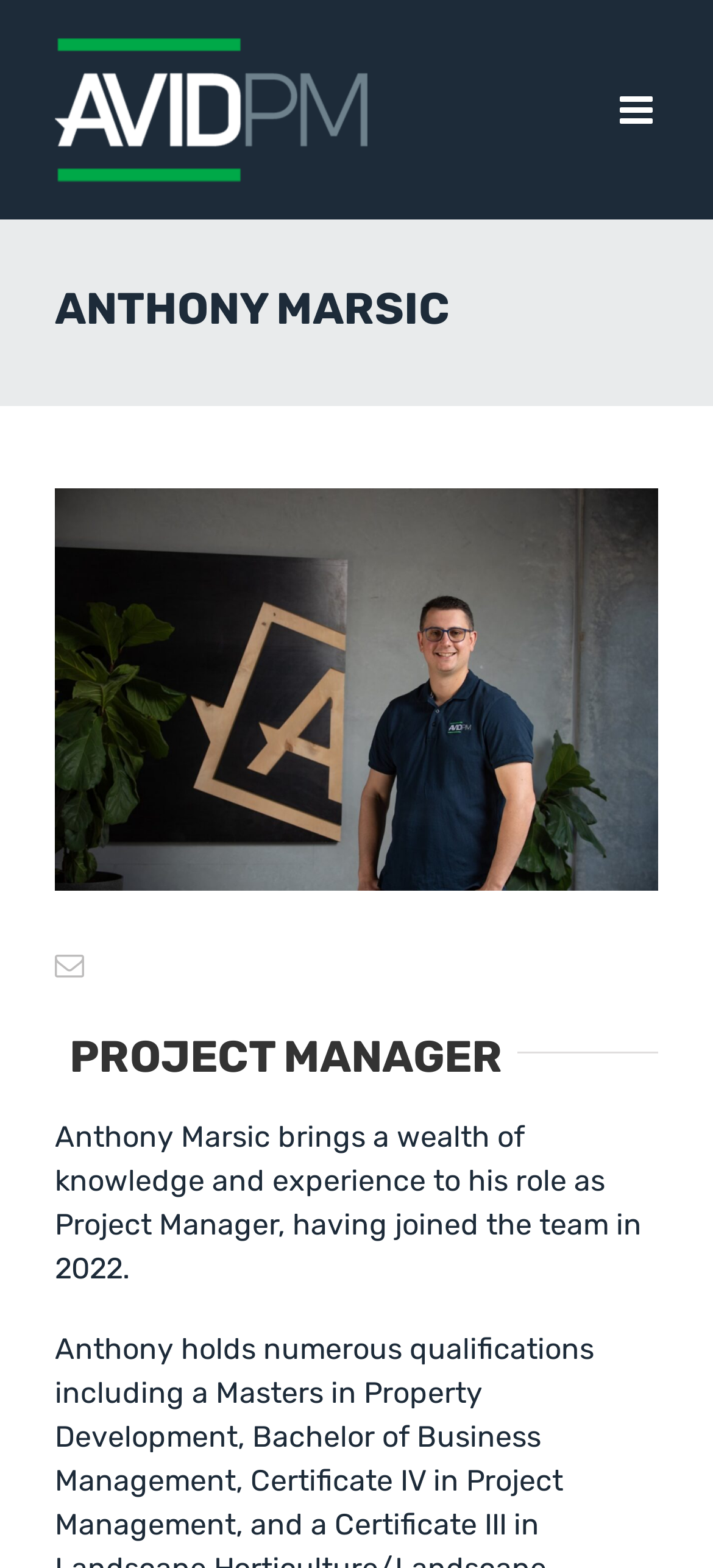Can you find the bounding box coordinates for the UI element given this description: "aria-label="Toggle mobile menu""? Provide the coordinates as four float numbers between 0 and 1: [left, top, right, bottom].

[0.869, 0.058, 0.923, 0.083]